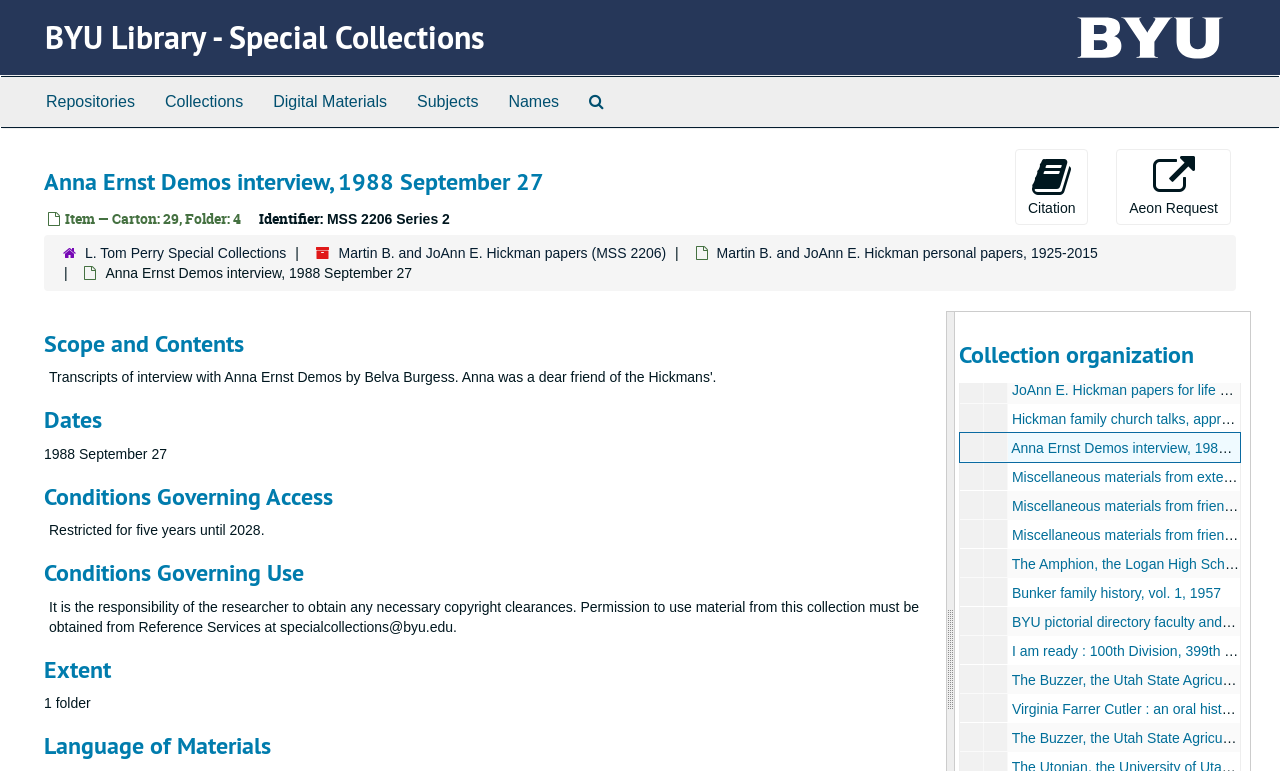Determine the bounding box coordinates of the region that needs to be clicked to achieve the task: "Click on the 'Roast of Martin B. Hickman, 1985 April 2' link".

[0.79, 0.27, 0.987, 0.291]